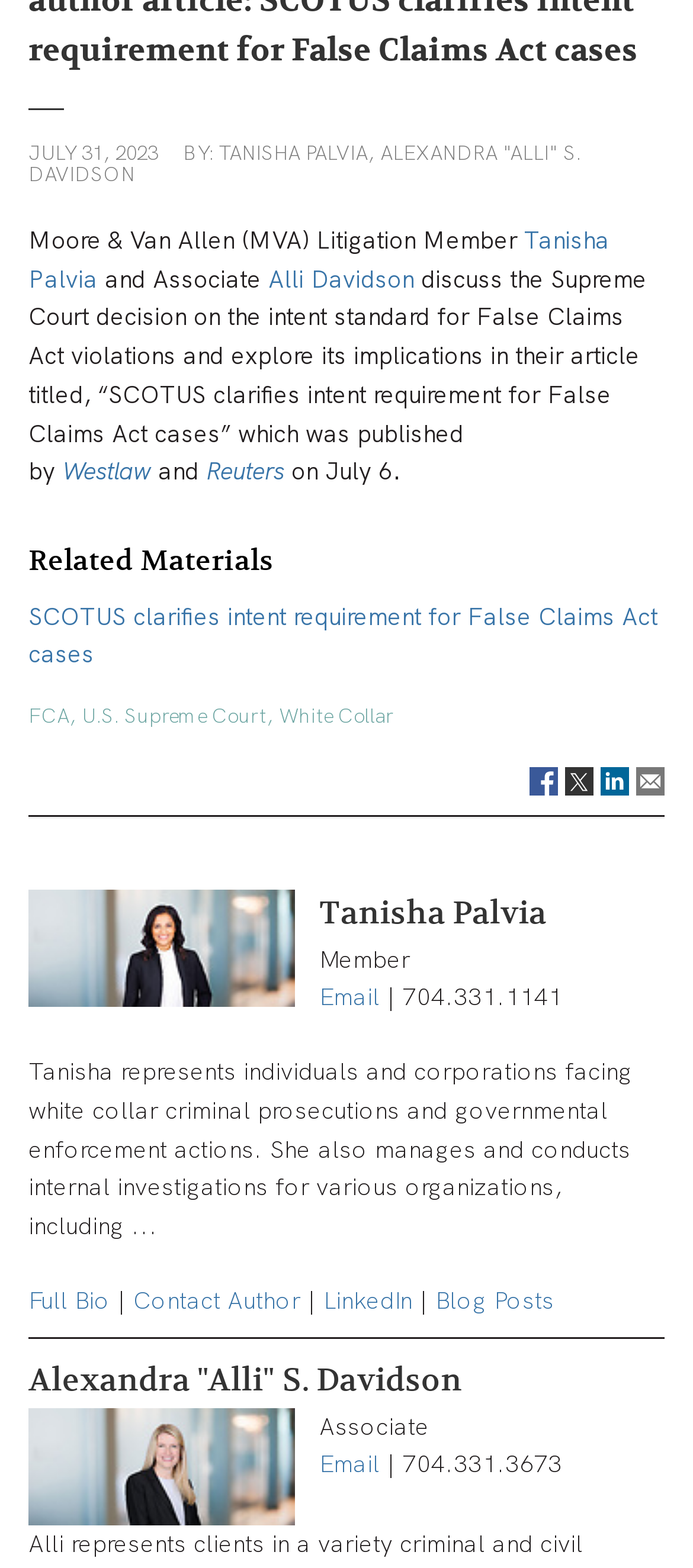What is Alli Davidson's role at Moore & Van Allen?
Based on the image, provide a one-word or brief-phrase response.

Associate